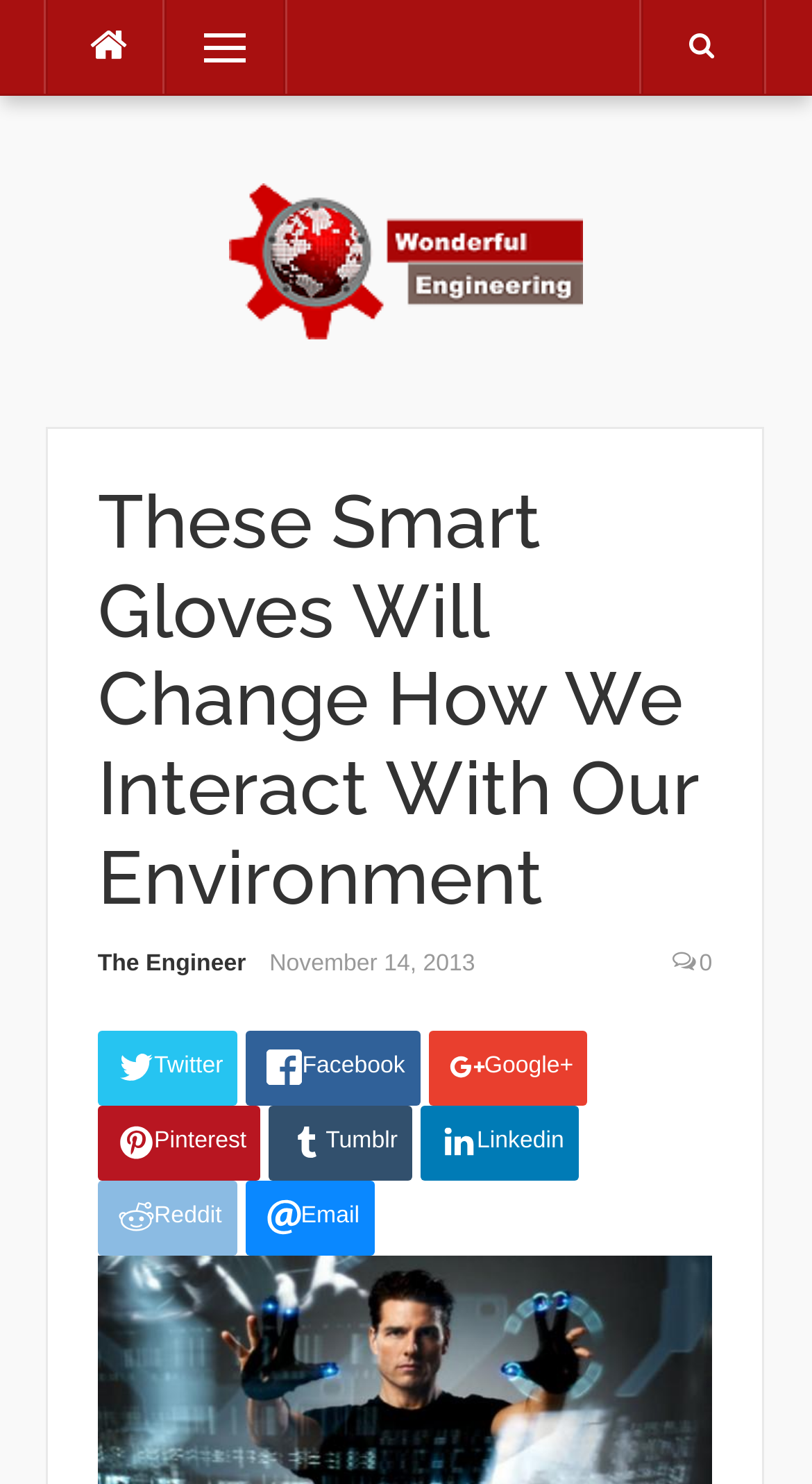Pinpoint the bounding box coordinates of the clickable area necessary to execute the following instruction: "Click the menu button". The coordinates should be given as four float numbers between 0 and 1, namely [left, top, right, bottom].

[0.206, 0.0, 0.35, 0.065]